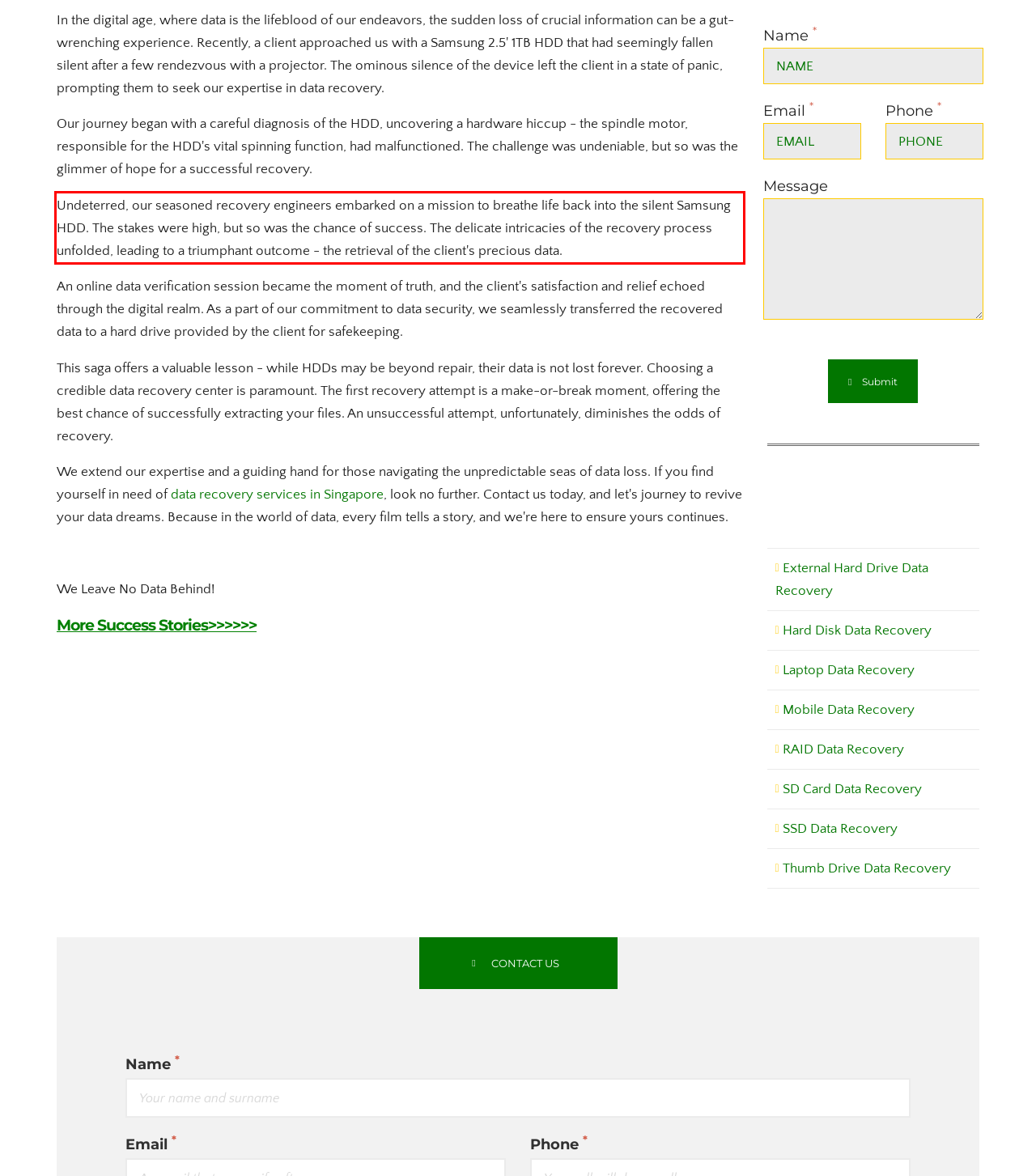Identify the text inside the red bounding box in the provided webpage screenshot and transcribe it.

Undeterred, our seasoned recovery engineers embarked on a mission to breathe life back into the silent Samsung HDD. The stakes were high, but so was the chance of success. The delicate intricacies of the recovery process unfolded, leading to a triumphant outcome - the retrieval of the client's precious data.